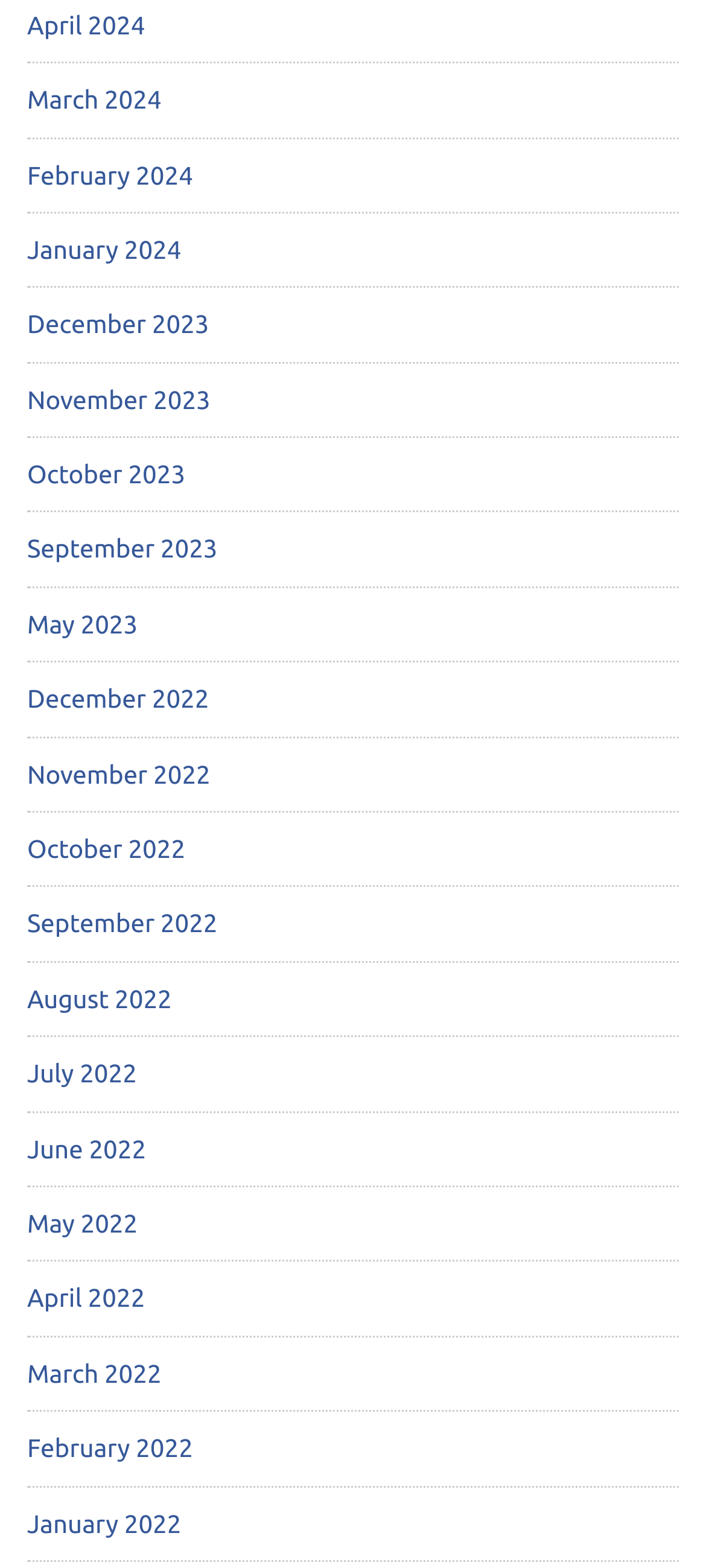How many months are listed? Based on the screenshot, please respond with a single word or phrase.

24